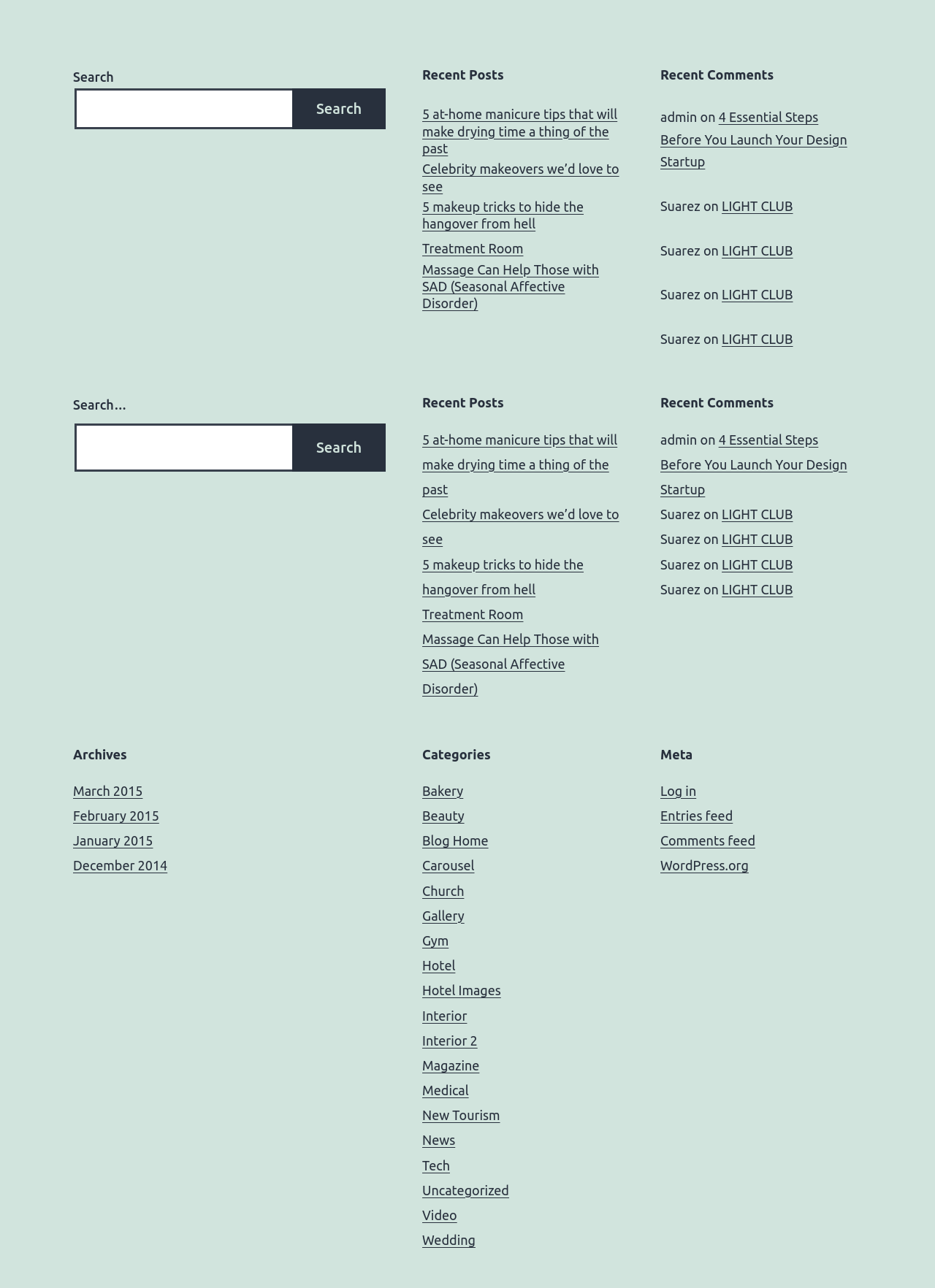Please identify the bounding box coordinates of the element on the webpage that should be clicked to follow this instruction: "Add the 'Transforming Guilt into Presence' item to cart". The bounding box coordinates should be given as four float numbers between 0 and 1, formatted as [left, top, right, bottom].

None